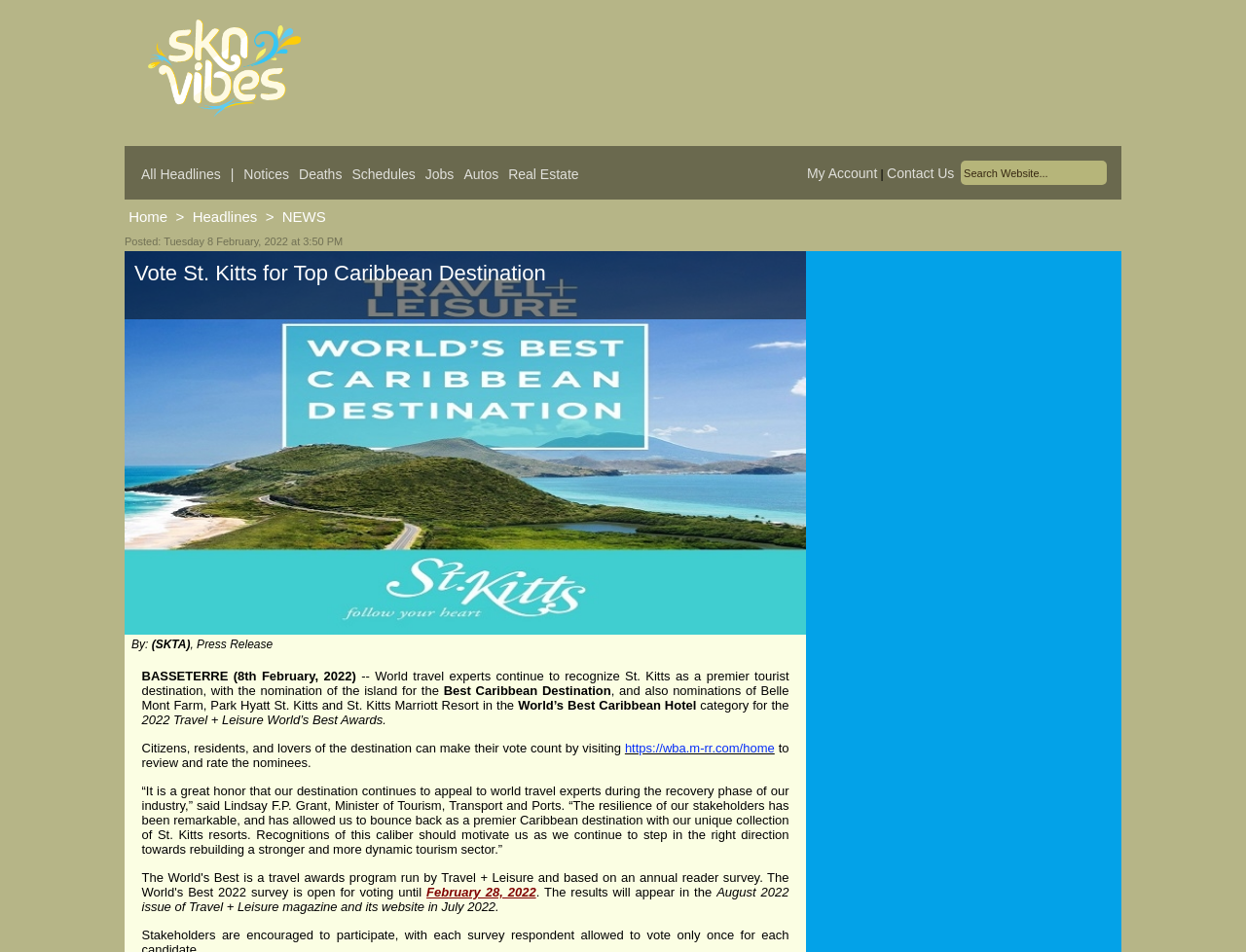What is the date of the news article?
We need a detailed and exhaustive answer to the question. Please elaborate.

The date of the news article can be found in a layout table cell, which contains the text 'Posted: Tuesday 8 February, 2022 at 3:50 PM'. This text indicates the date and time when the news article was posted.